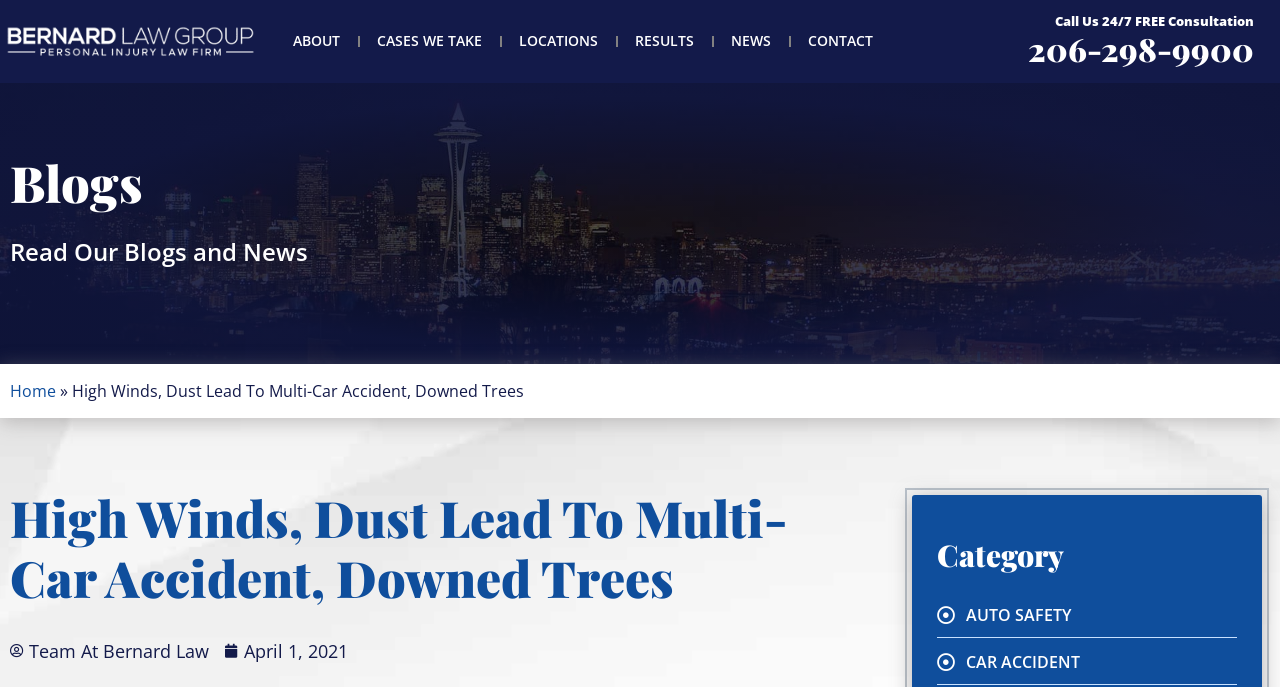Provide your answer to the question using just one word or phrase: What is the date of the blog post?

April 1, 2021